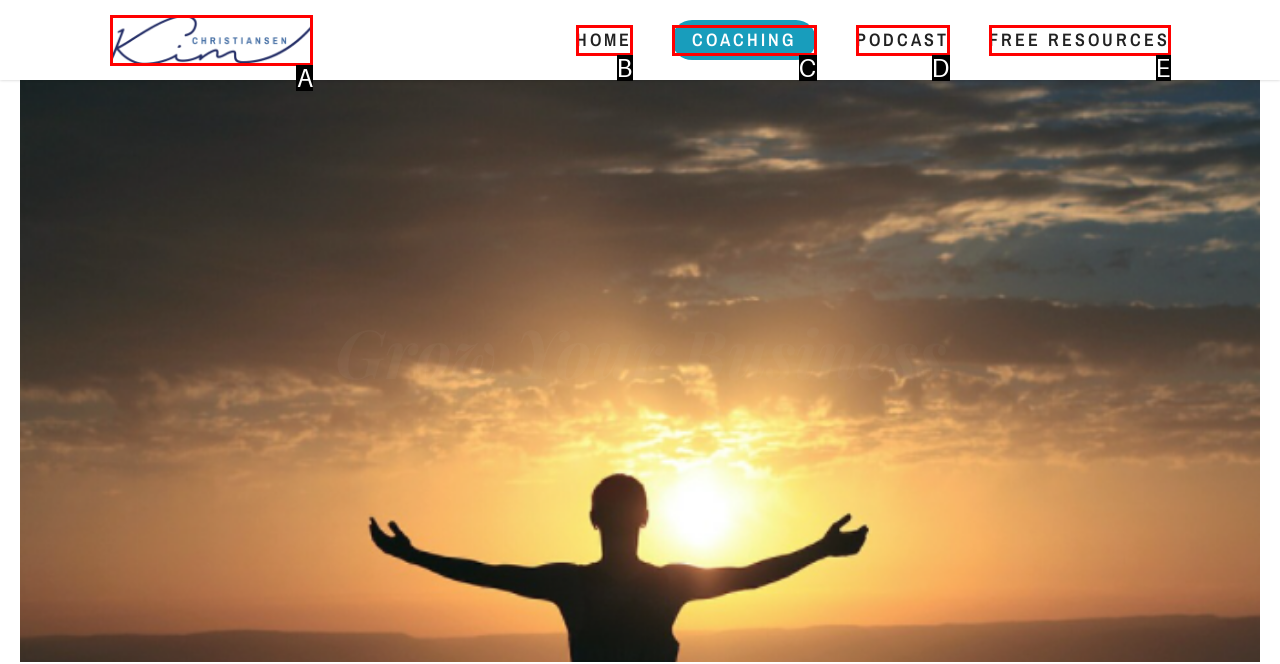From the given choices, determine which HTML element matches the description: Free Resources. Reply with the appropriate letter.

E